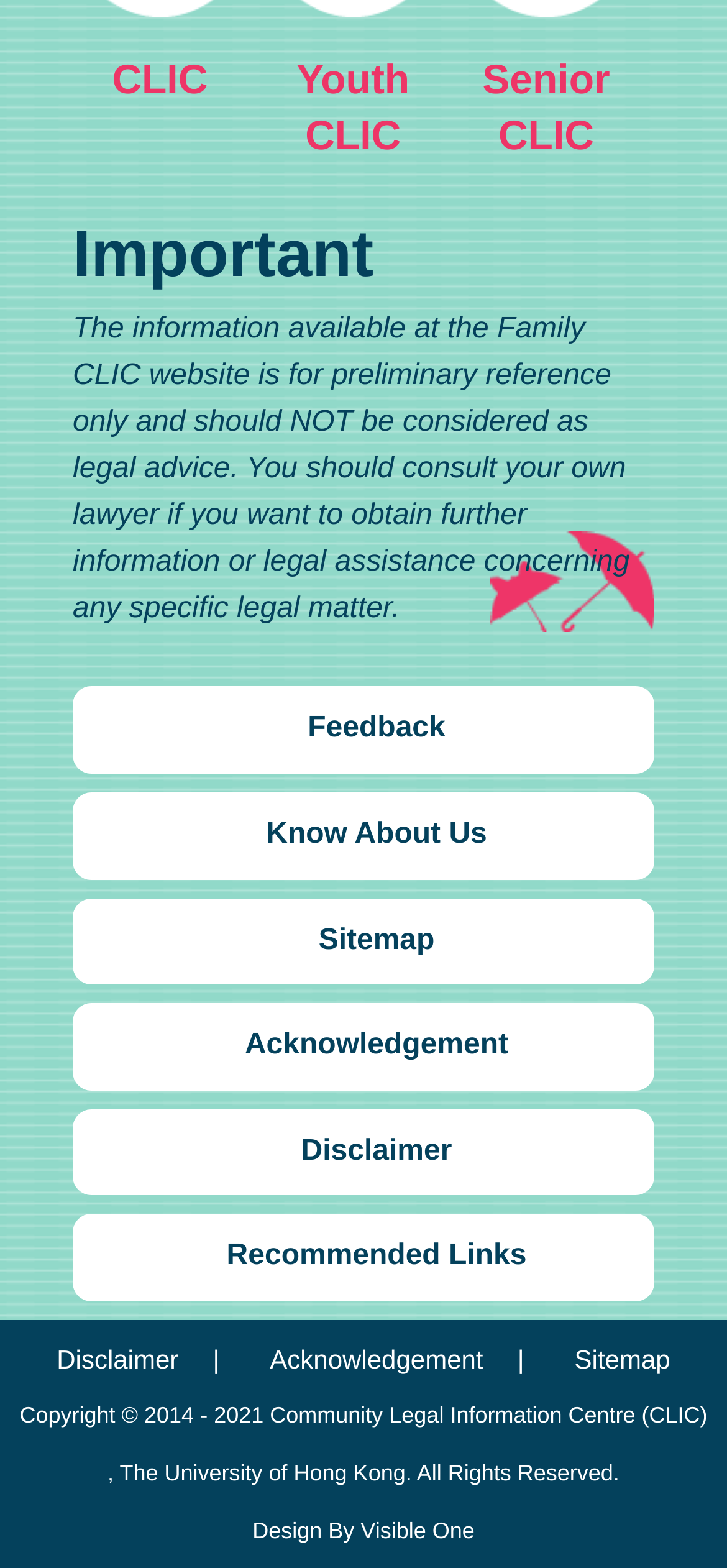Provide a single word or phrase answer to the question: 
How many footer links are there?

4